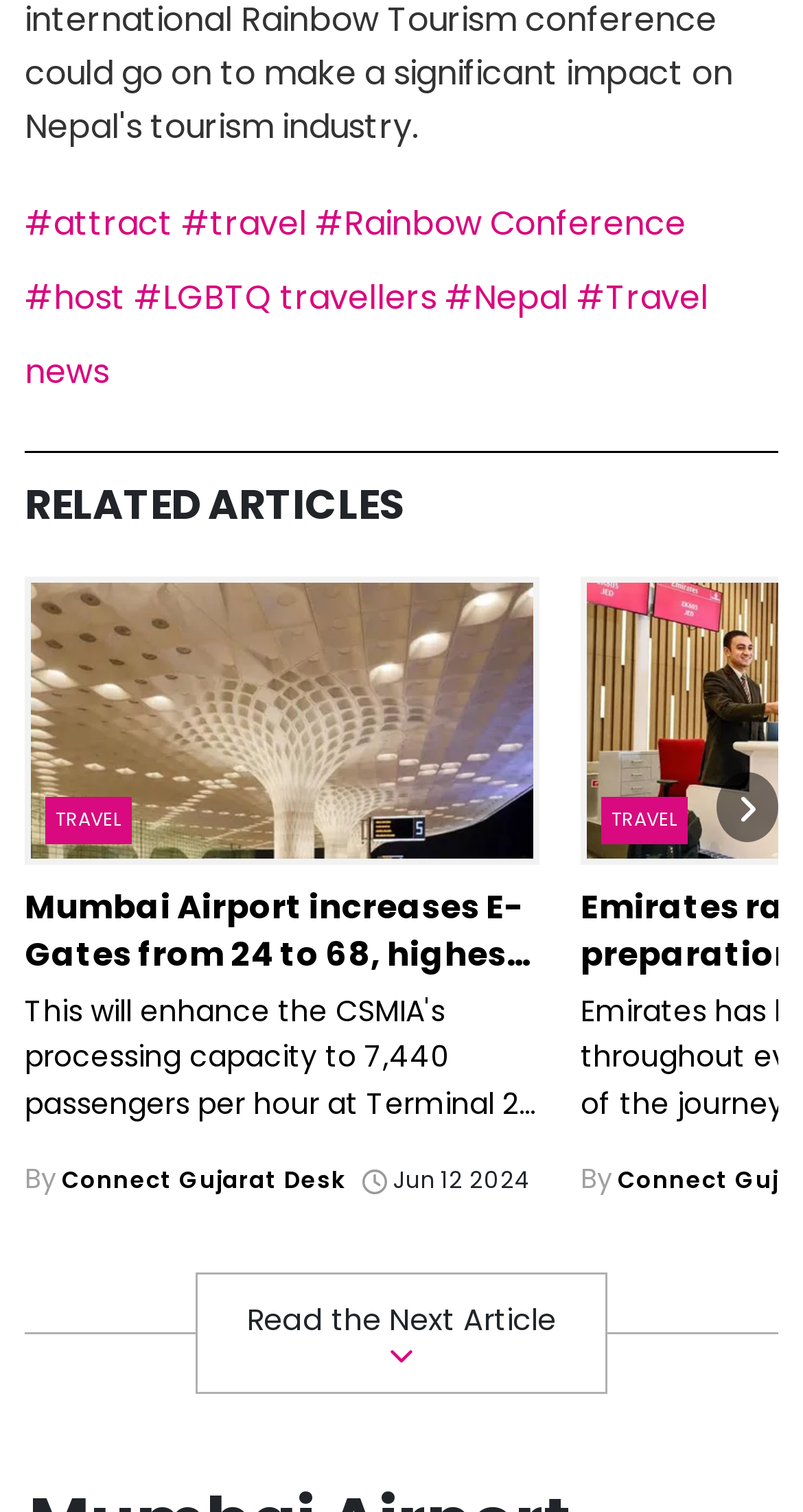Please locate the bounding box coordinates of the region I need to click to follow this instruction: "Click on the button at the bottom".

[0.892, 0.511, 0.969, 0.557]